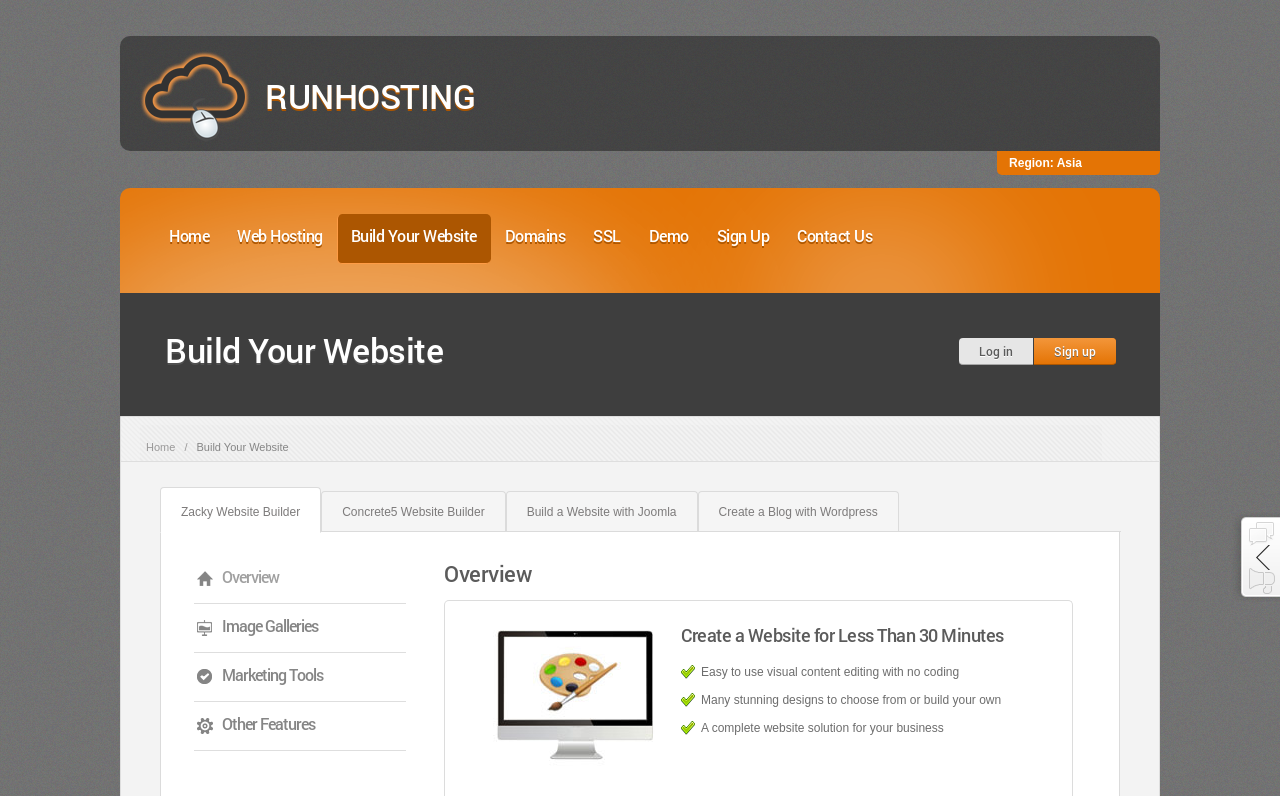Find the bounding box coordinates of the clickable region needed to perform the following instruction: "View the 'Overview' of the website". The coordinates should be provided as four float numbers between 0 and 1, i.e., [left, top, right, bottom].

[0.173, 0.711, 0.218, 0.737]